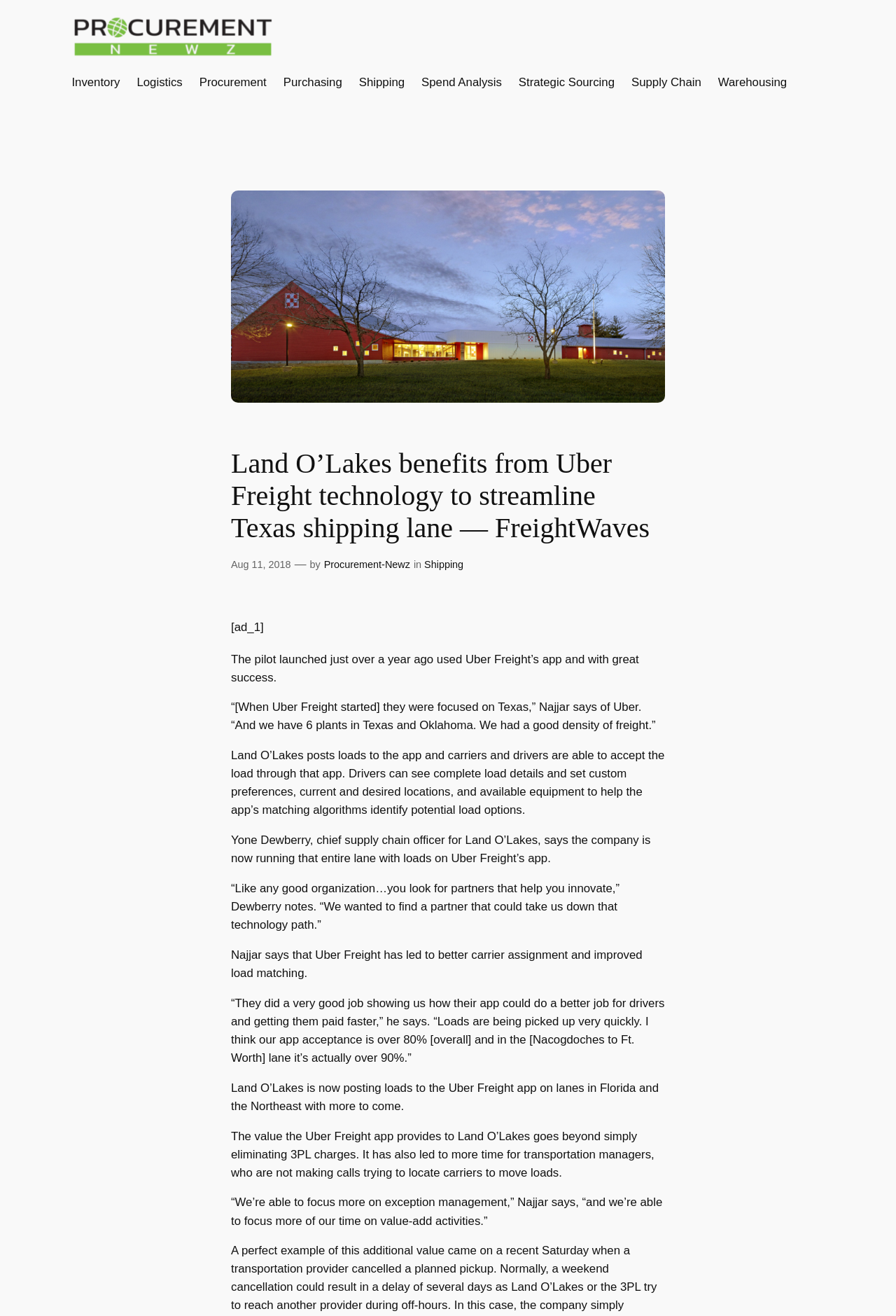Using the image as a reference, answer the following question in as much detail as possible:
What is the company that benefits from Uber Freight technology?

Based on the webpage content, it is mentioned that 'Land O'Lakes benefits from Uber Freight technology to streamline Texas shipping lane'.